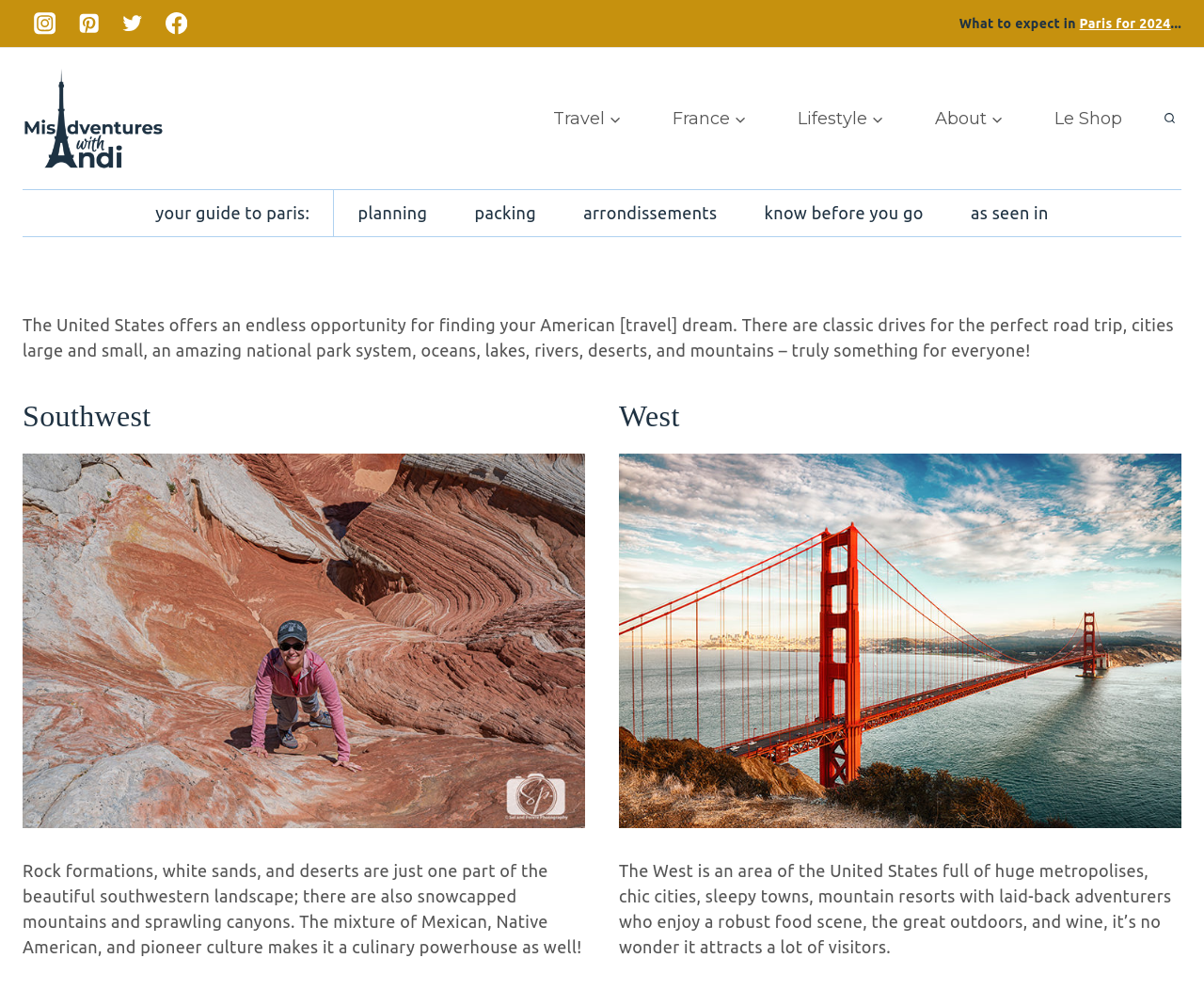How many images are in the webpage? Please answer the question using a single word or phrase based on the image.

4